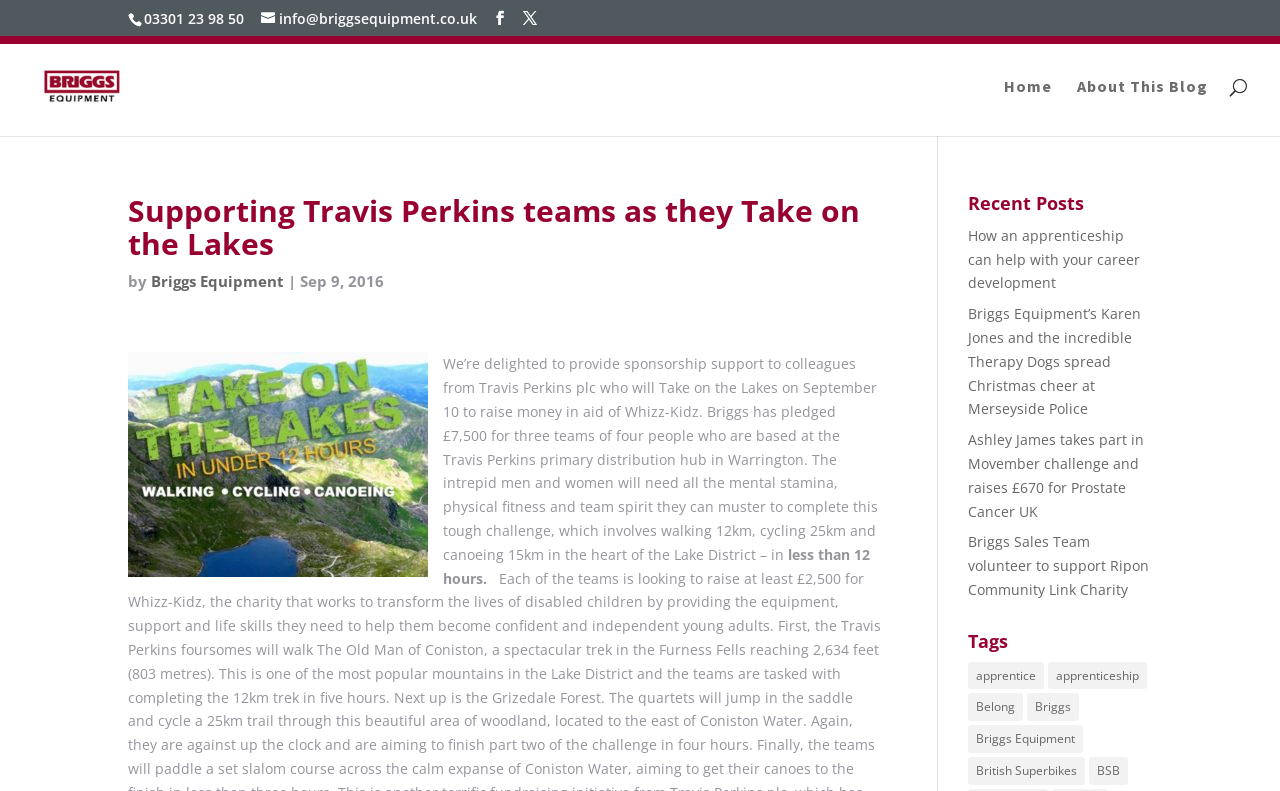Locate the bounding box coordinates of the element that should be clicked to execute the following instruction: "Search for a blog post".

[0.053, 0.045, 0.953, 0.047]